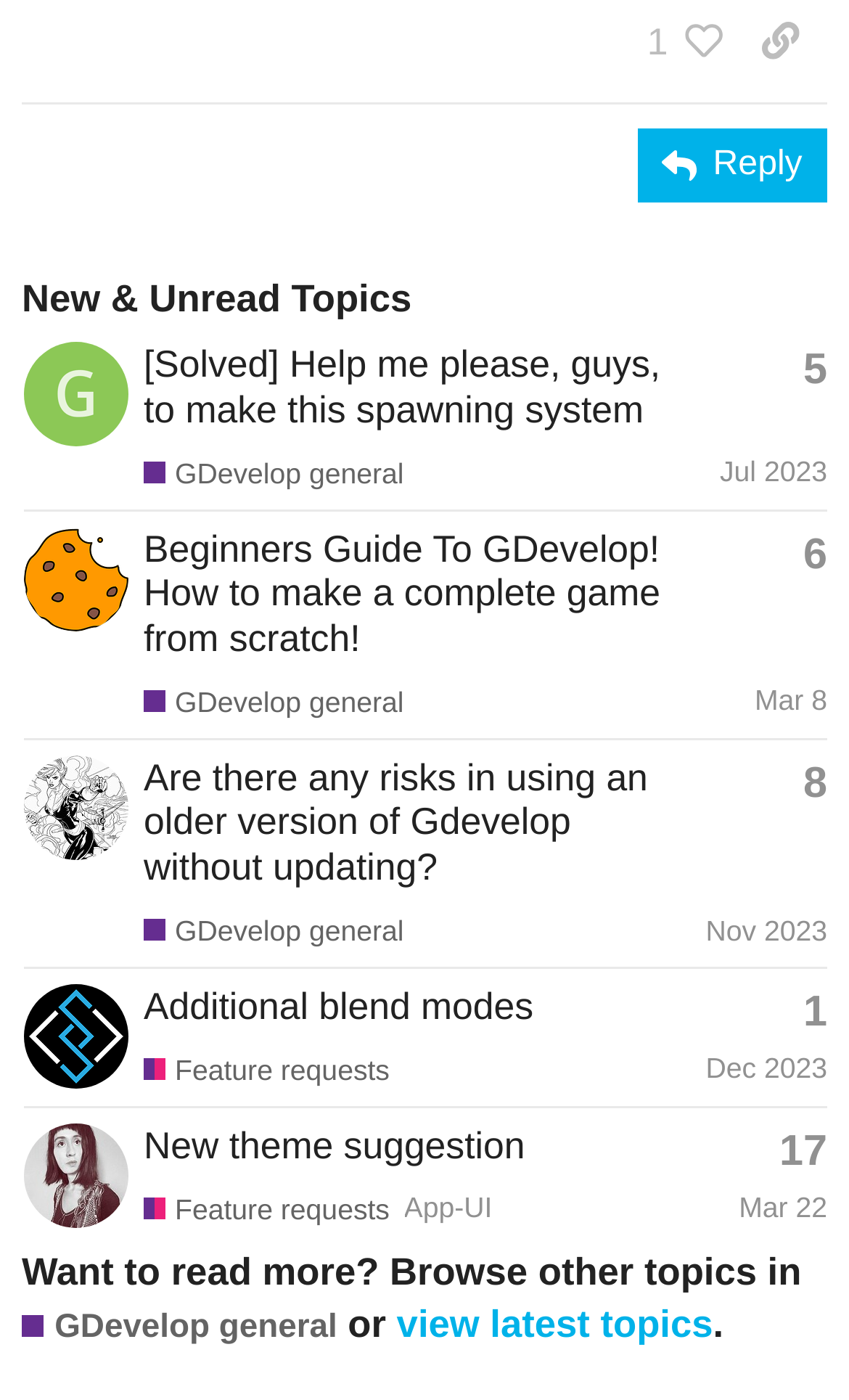Please find the bounding box coordinates of the clickable region needed to complete the following instruction: "Reply to a post". The bounding box coordinates must consist of four float numbers between 0 and 1, i.e., [left, top, right, bottom].

[0.751, 0.092, 0.974, 0.144]